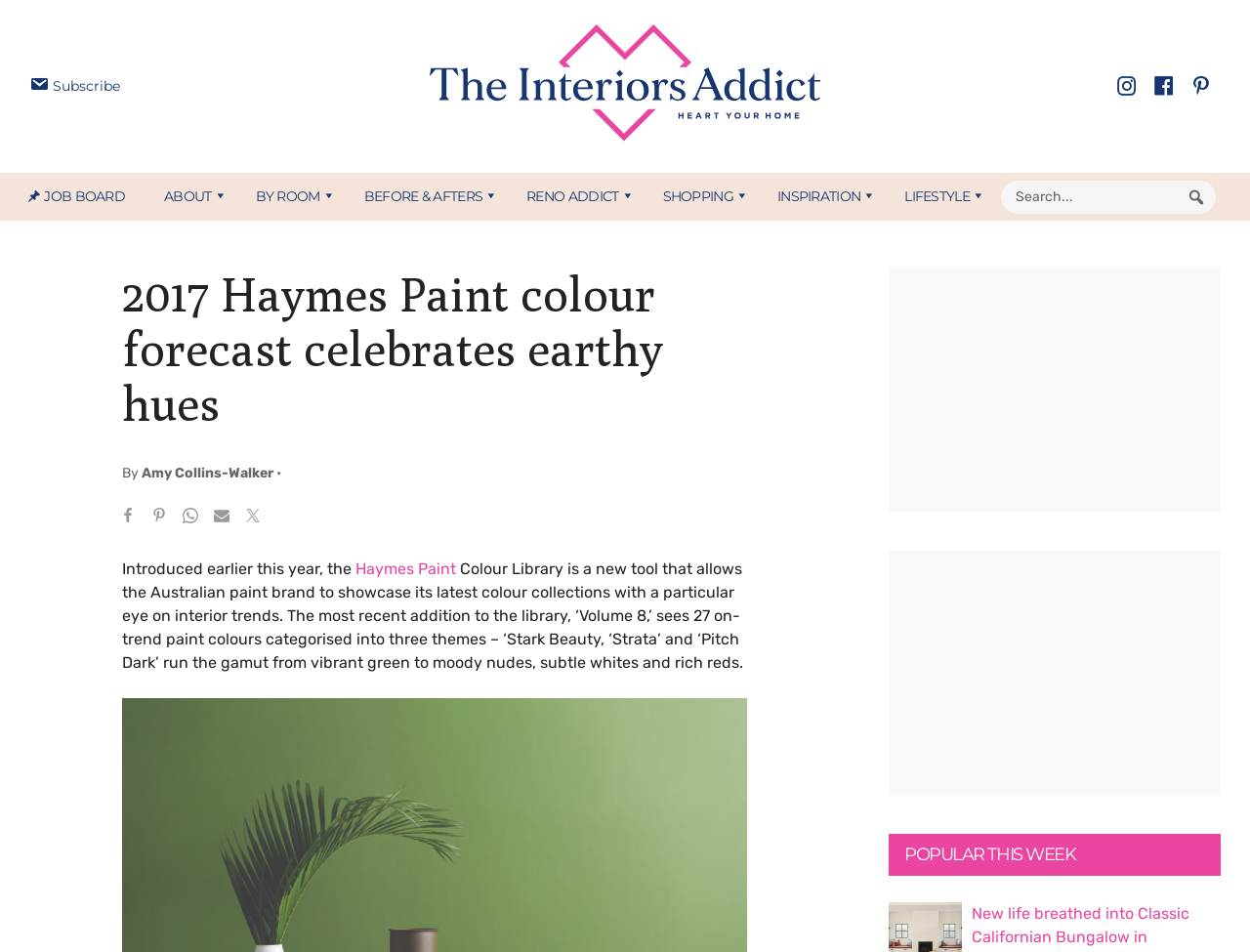How many on-trend paint colours are categorised in 'Volume 8'?
Examine the image closely and answer the question with as much detail as possible.

I found the answer by reading the text content of the webpage, specifically the paragraph that describes the 'Volume 8' addition to the Haymes Paint Colour Library. The text states that 'Volume 8' sees 27 on-trend paint colours categorised into three themes.